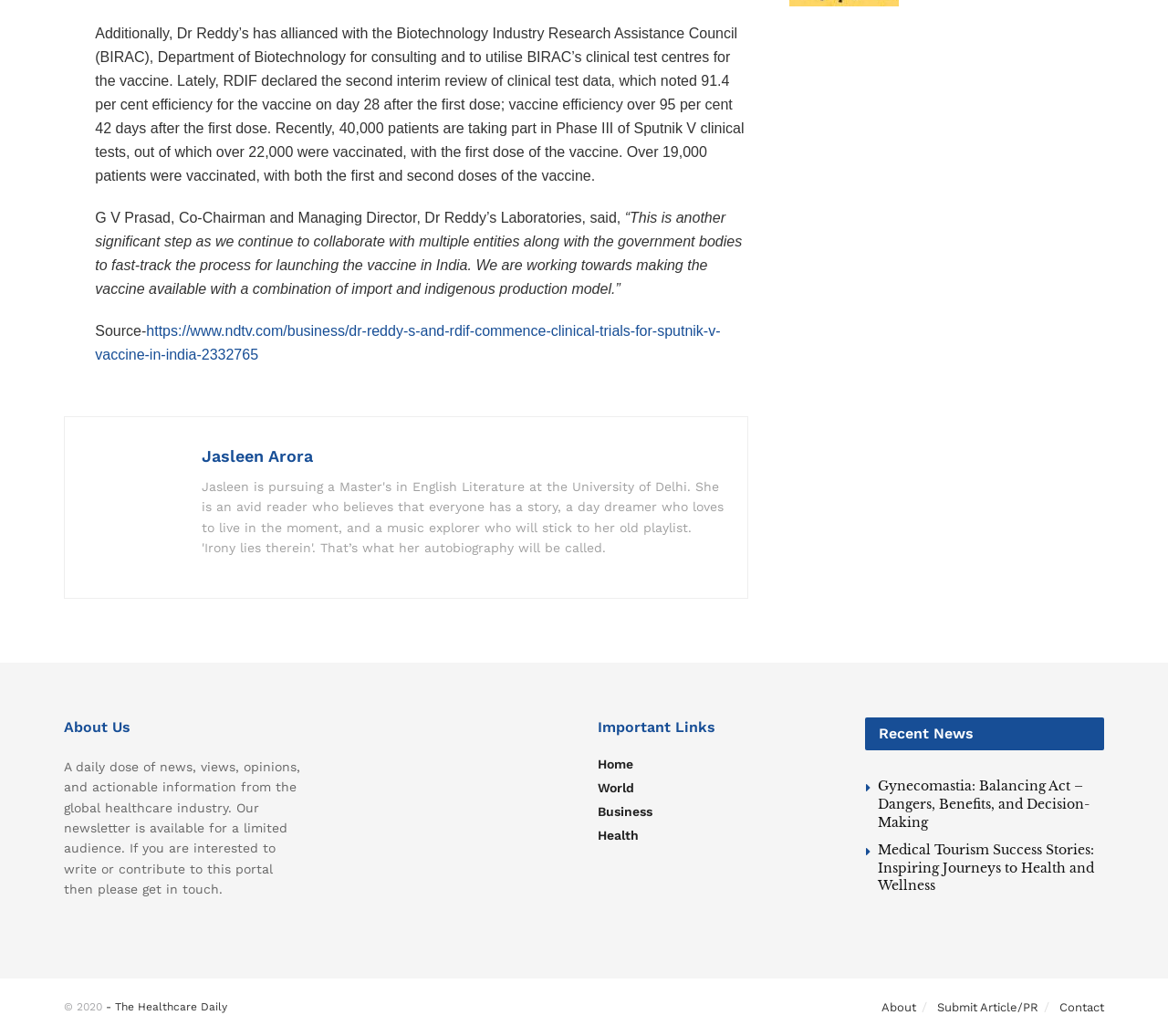Given the element description - The Healthcare Daily, identify the bounding box coordinates for the UI element on the webpage screenshot. The format should be (top-left x, top-left y, bottom-right x, bottom-right y), with values between 0 and 1.

[0.091, 0.965, 0.195, 0.978]